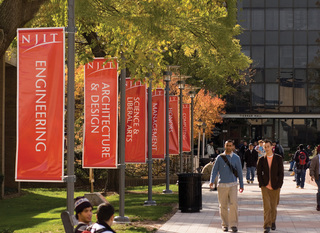Elaborate on the elements present in the image.

The image captures a vibrant scene at the New Jersey Institute of Technology (NJIT) campus, showcasing students engaged in daily activities along a pathway. Flanked by colorful banners that highlight various disciplines such as Engineering, Architecture & Design, Science, and Management & Liberal Arts, the walkway serves as a lively hub of academic life. The backdrop features a modern building, partially obscured by lush green trees that add a touch of nature to the urban setting. The combination of the sunny day, autumn foliage, and active student life reflects the dynamic atmosphere of the NJIT community, emphasizing its dedication to diverse fields of study.